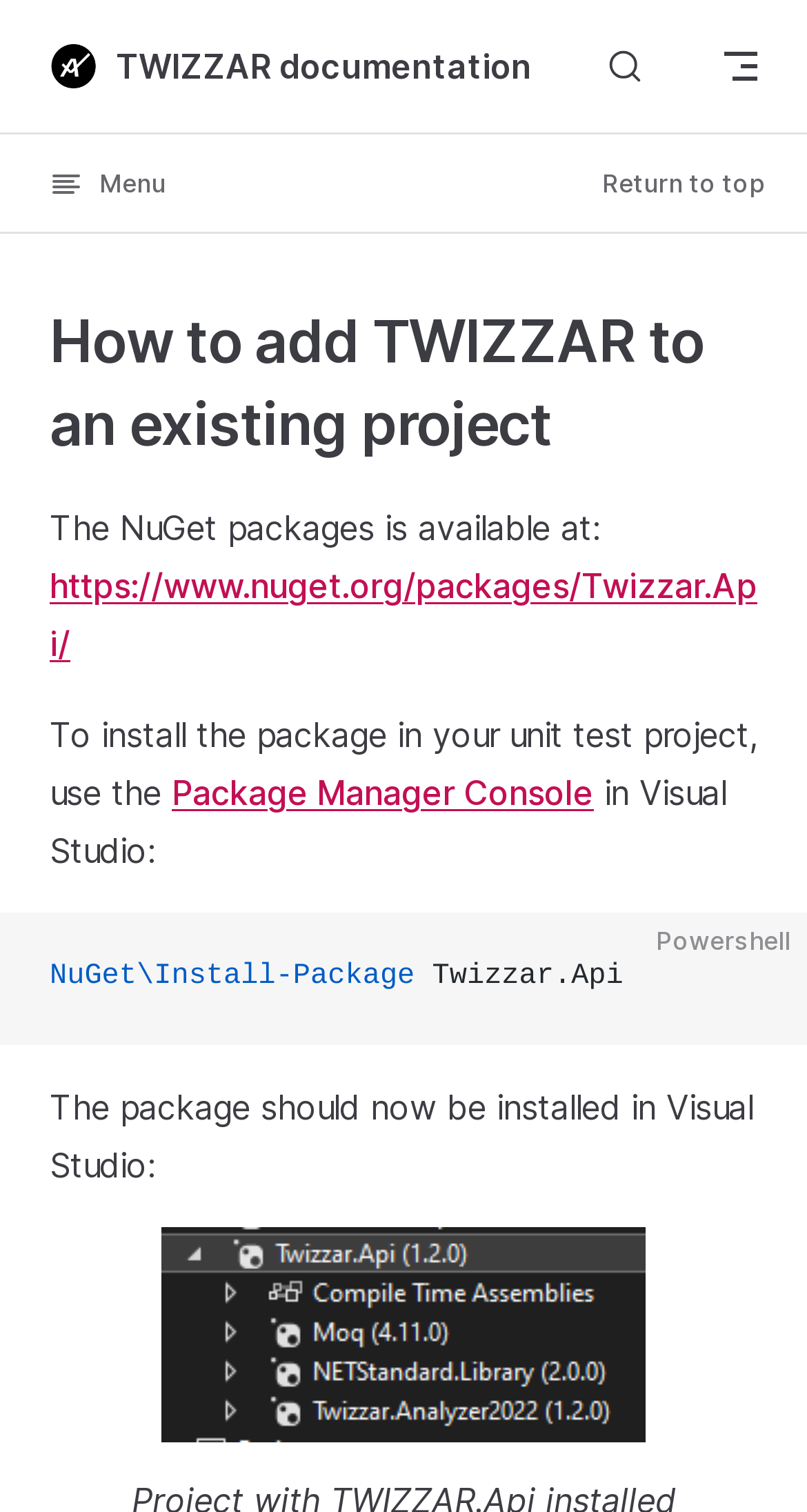Describe all the key features and sections of the webpage thoroughly.

The webpage is a documentation page for TWIZZAR, a mocking framework. At the top left corner, there is a link to "Skip to content". Next to it, there is a link to "TWIZZAR documentation". On the top right corner, there is a search button with a search icon. Below the search button, there is a "Menu" button that controls a sidebar navigation.

The main content of the page starts with a heading "How to add TWIZZAR to an existing project" followed by a permalink. Below the heading, there is a paragraph of text explaining how to install the NuGet package, with a link to the package on nuget.org. The text continues to explain how to install the package in a unit test project using the Package Manager Console in Visual Studio.

On the right side of the text, there is a "Copy Code" button. Below the button, there is a code block with PowerShell commands to install the package. The code block is divided into two lines, with the first line containing the command "NuGet\Install-Package" and the second line containing the package name "Twizzar.Api".

Further down the page, there is another paragraph of text explaining that the package should now be installed in Visual Studio. Below the text, there is an image showing a project with TWIZZAR.Api installed. At the bottom right corner of the page, there is a "Return to top" button.